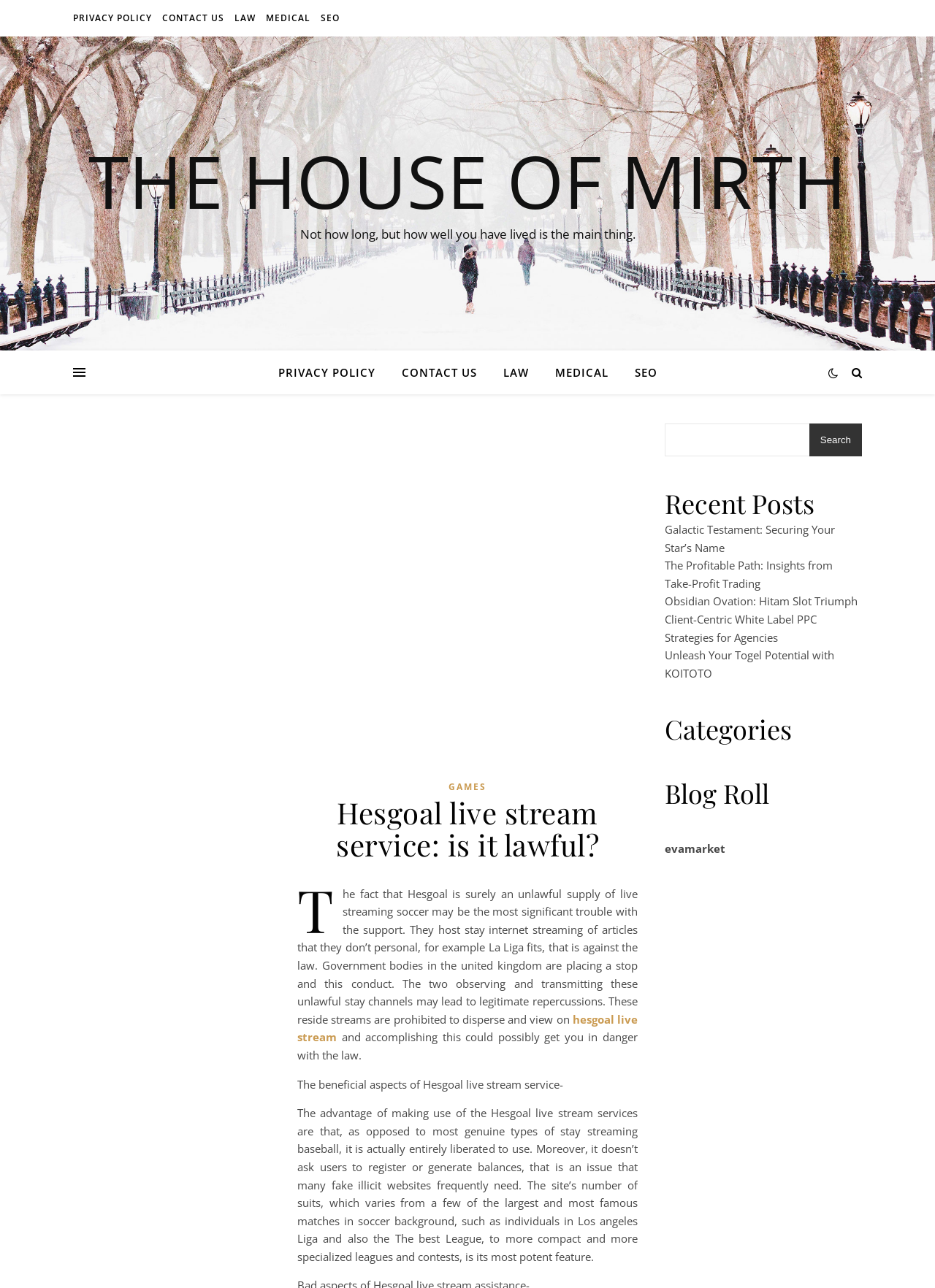Can you extract the primary headline text from the webpage?

Hesgoal live stream service: is it lawful?